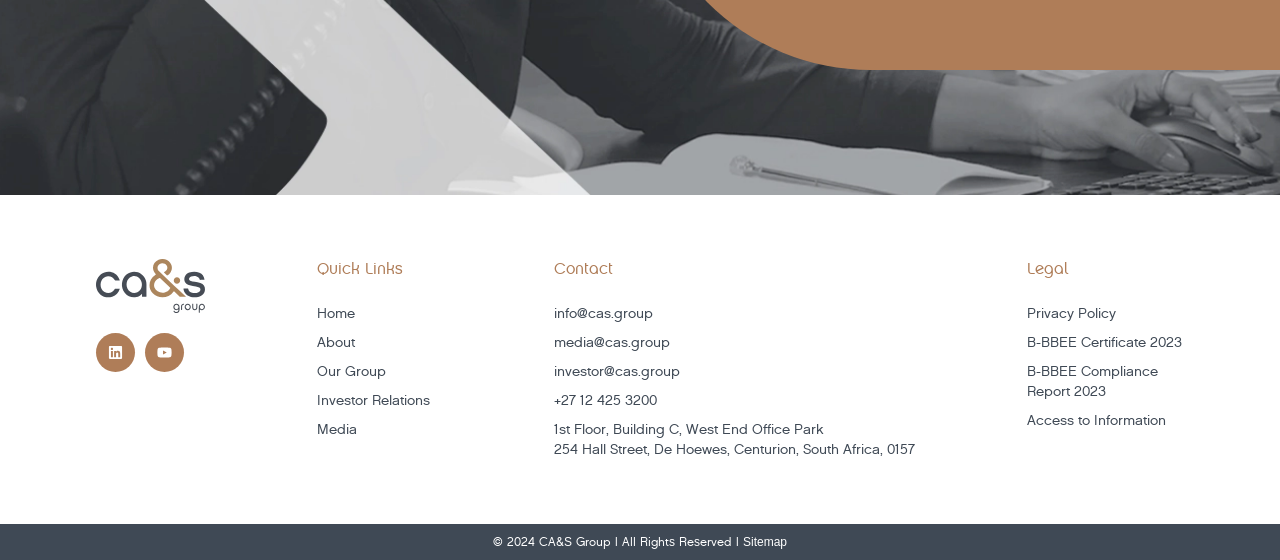Please identify the bounding box coordinates of the element that needs to be clicked to perform the following instruction: "Go to Yisheyah 55".

None